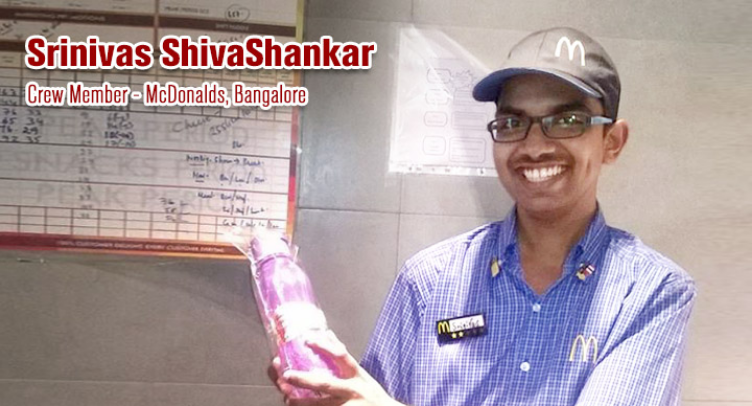Give a thorough explanation of the image.

In this image, Srinivas Shivashankar, a crew member at McDonald's in Bangalore, is smiling proudly as he holds a bottle, possibly showcasing a product or involved in a work-related task. He is dressed in the McDonald's uniform, complete with a branded cap and a blue shirt featuring the iconic golden arches logo. Behind him, a notice board is visible, displaying schedules or important information related to his work. This moment captures the enthusiasm and dedication of employees within the food service industry, highlighting Srinivas's commitment to his role at McDonald's. The image underscores a connection to the fast-food culture and the experiences of young professionals beginning their careers in hospitality.